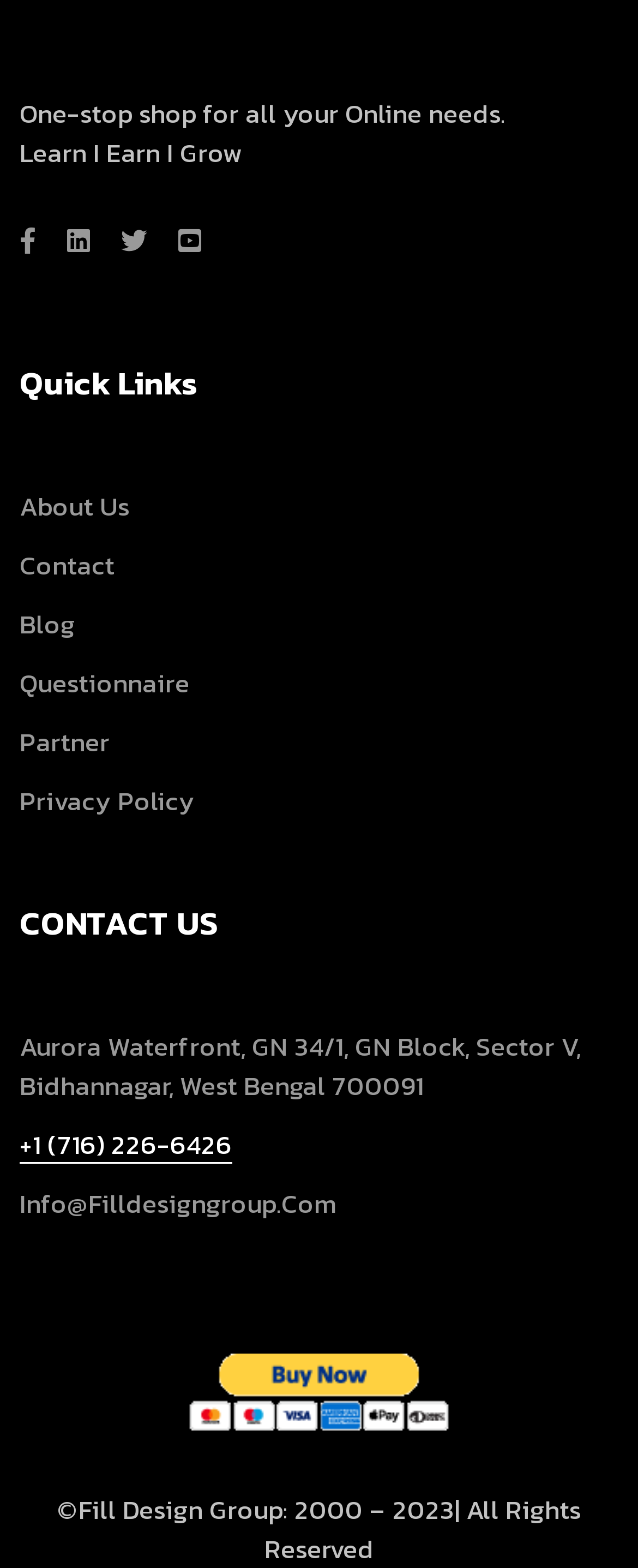Identify the bounding box coordinates of the area you need to click to perform the following instruction: "Click the About Us link".

[0.031, 0.31, 0.203, 0.335]